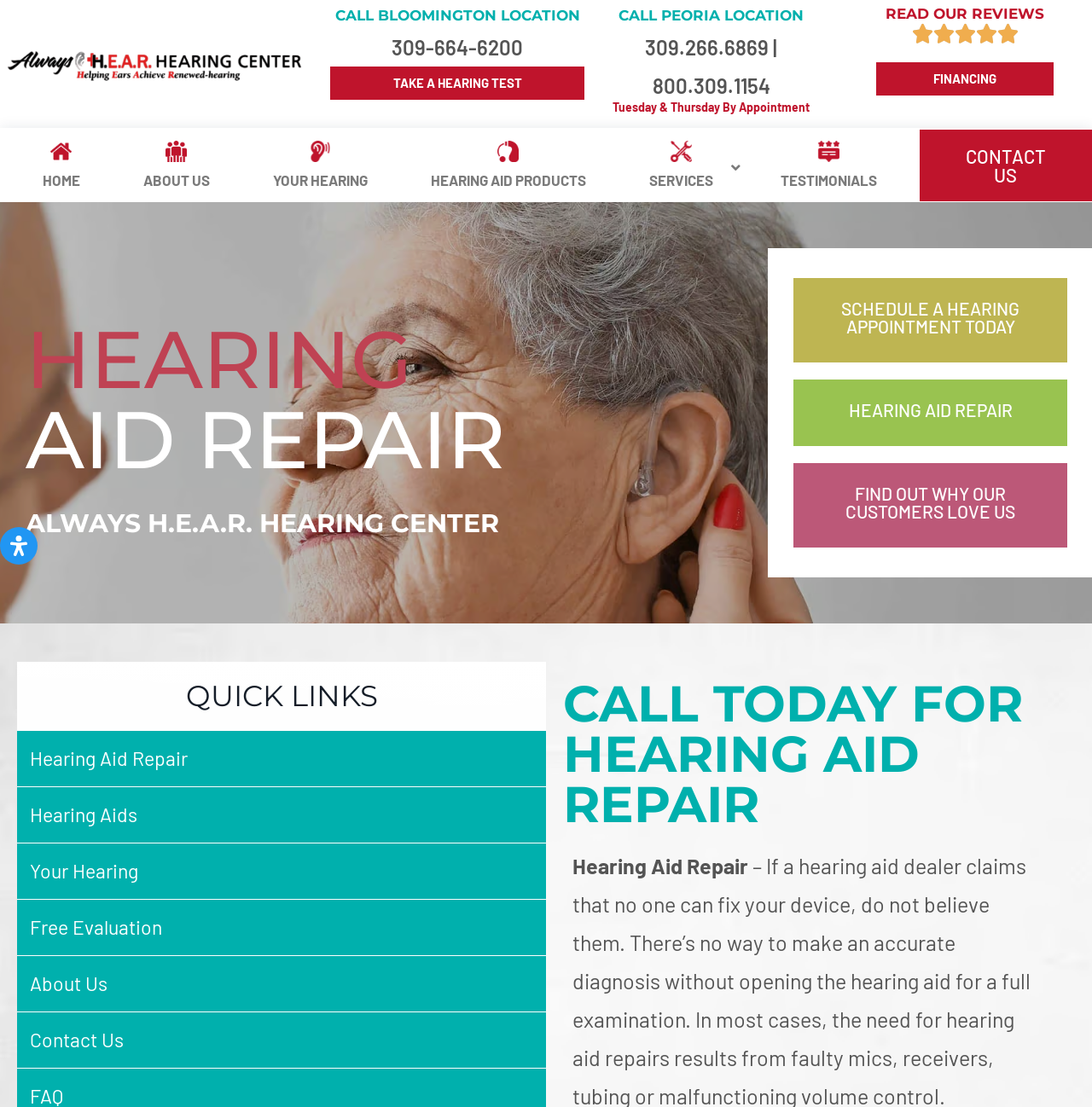How many links are there in the 'QUICK LINKS' section? Examine the screenshot and reply using just one word or a brief phrase.

6